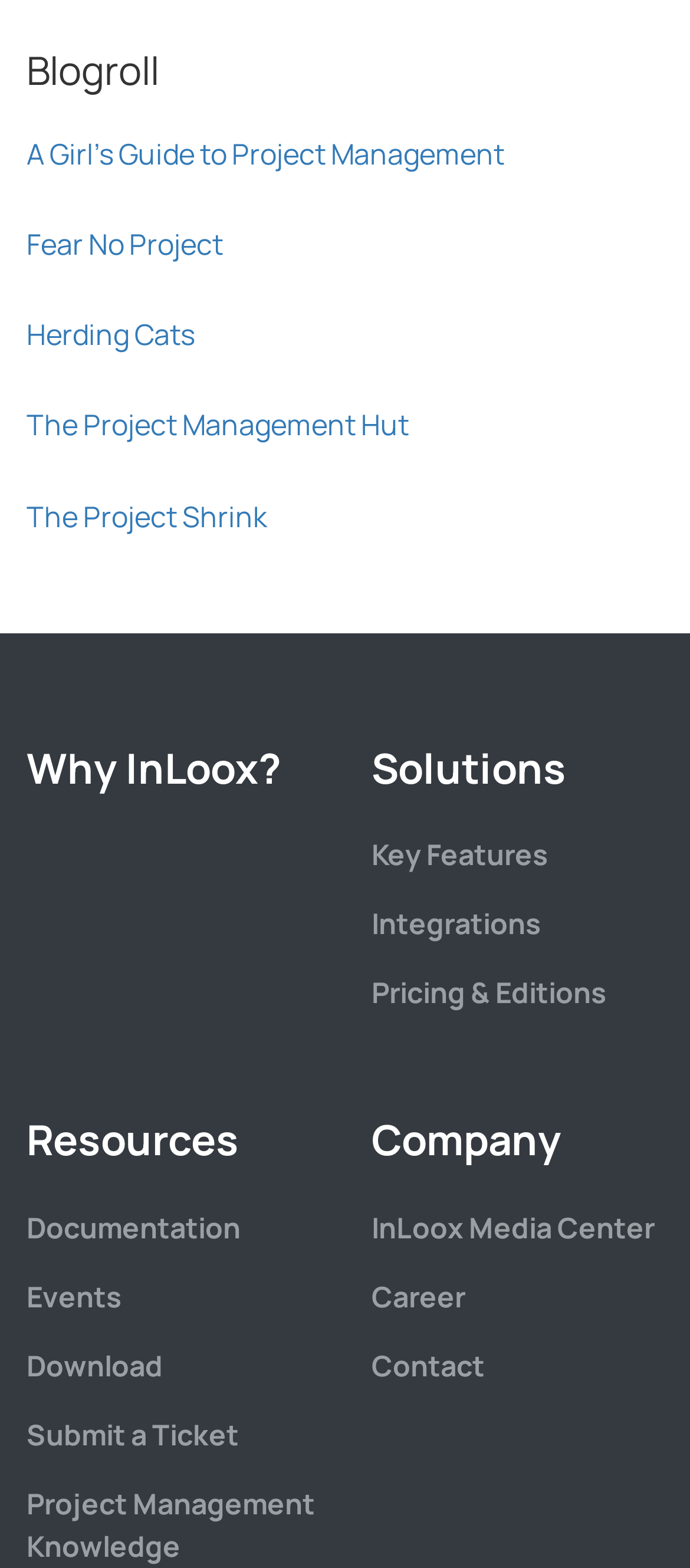How many links are in the right column?
Please give a detailed answer to the question using the information shown in the image.

By counting the links in the right column, I found that there are 7 links, which are 'Solutions', 'Key Features', 'Integrations', 'Pricing & Editions', 'Company', 'InLoox Media Center', and 'Career'.